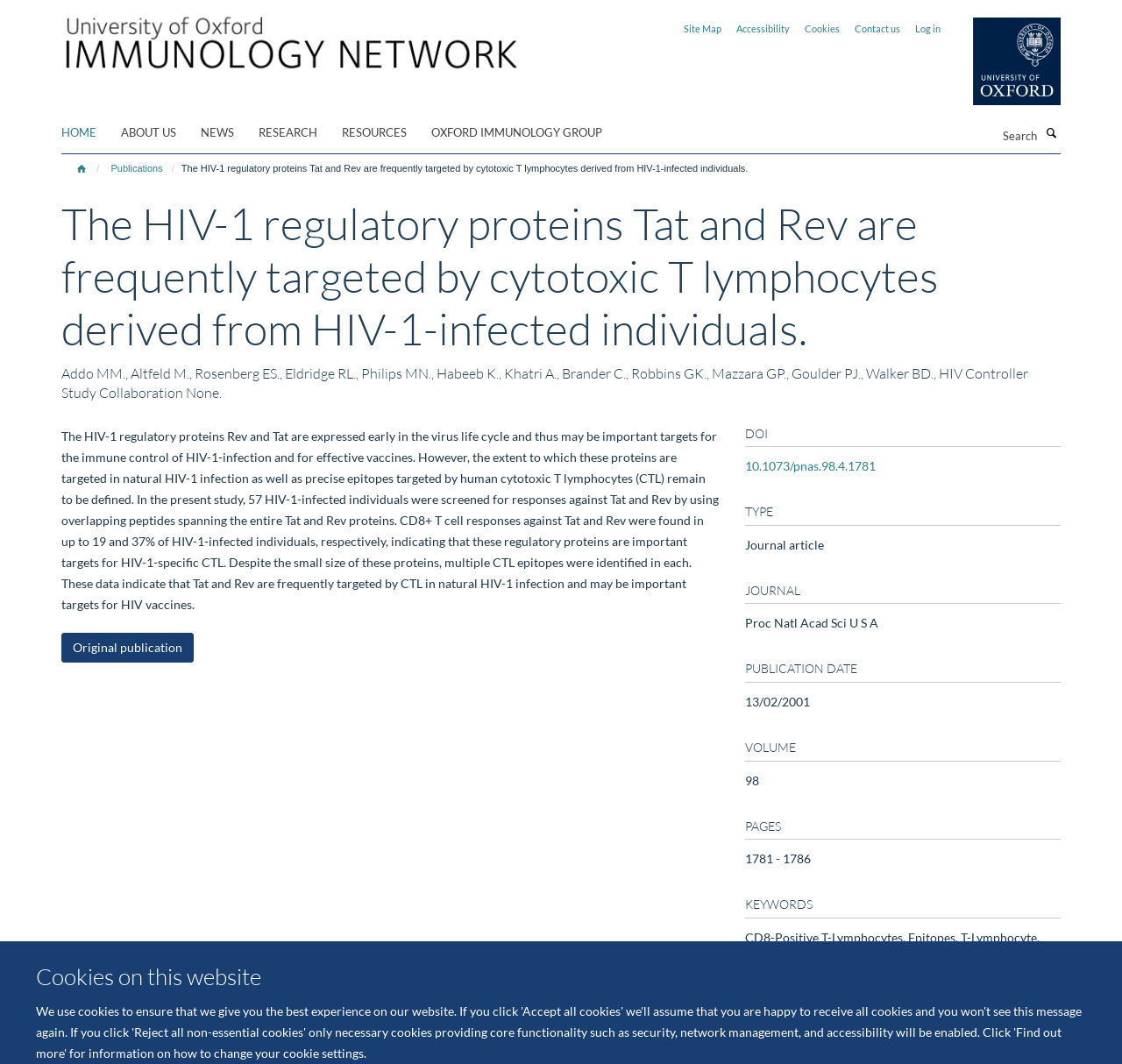Bounding box coordinates should be provided in the format (top-left x, top-left y, bottom-right x, bottom-right y) with all values between 0 and 1. Identify the bounding box for this UI element: About

None